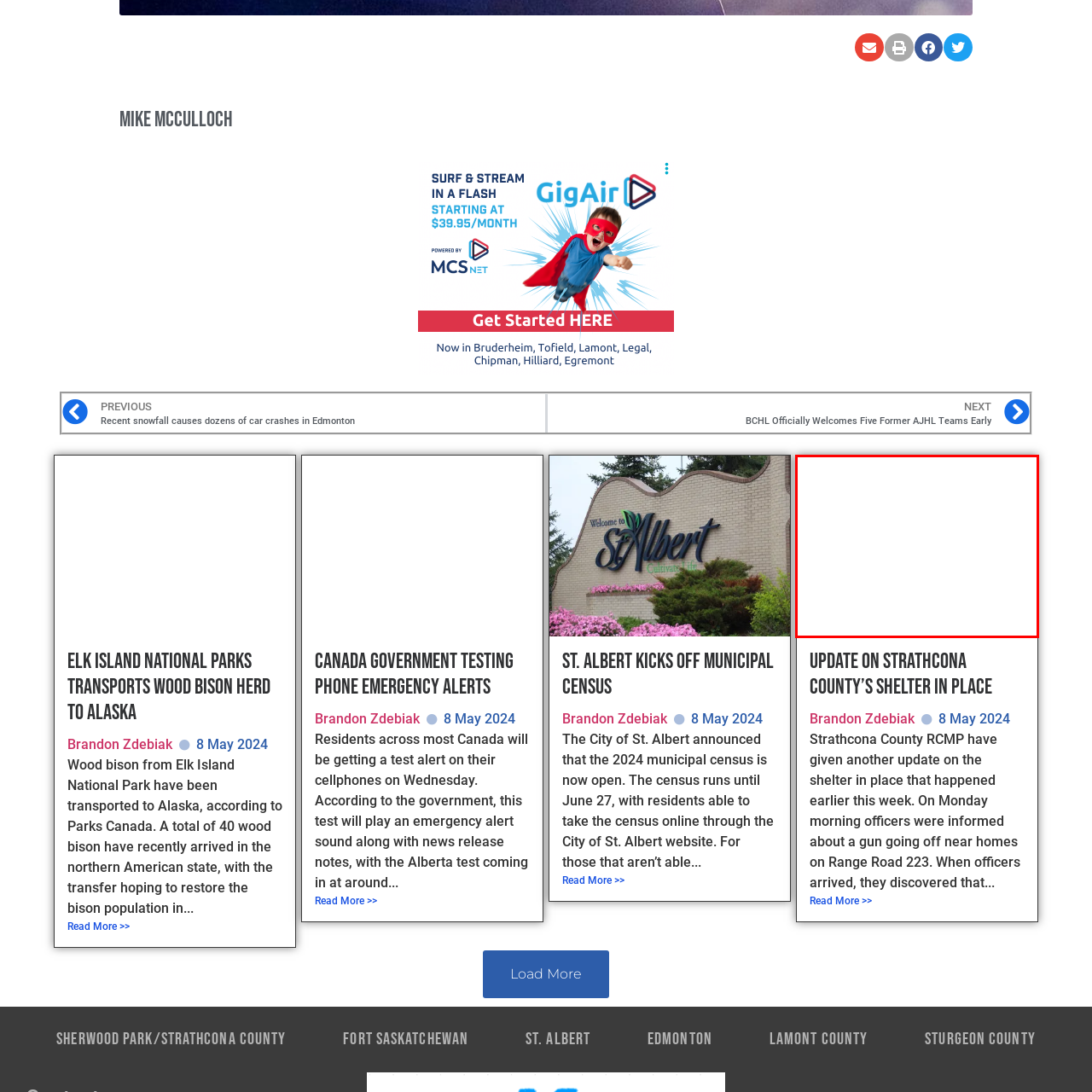What is the reason for the shelter-in-place order?
Examine the portion of the image surrounded by the red bounding box and deliver a detailed answer to the question.

According to the caption, the shelter-in-place order was issued due to a reported gunshot near residential areas, indicating a potential threat to public safety.